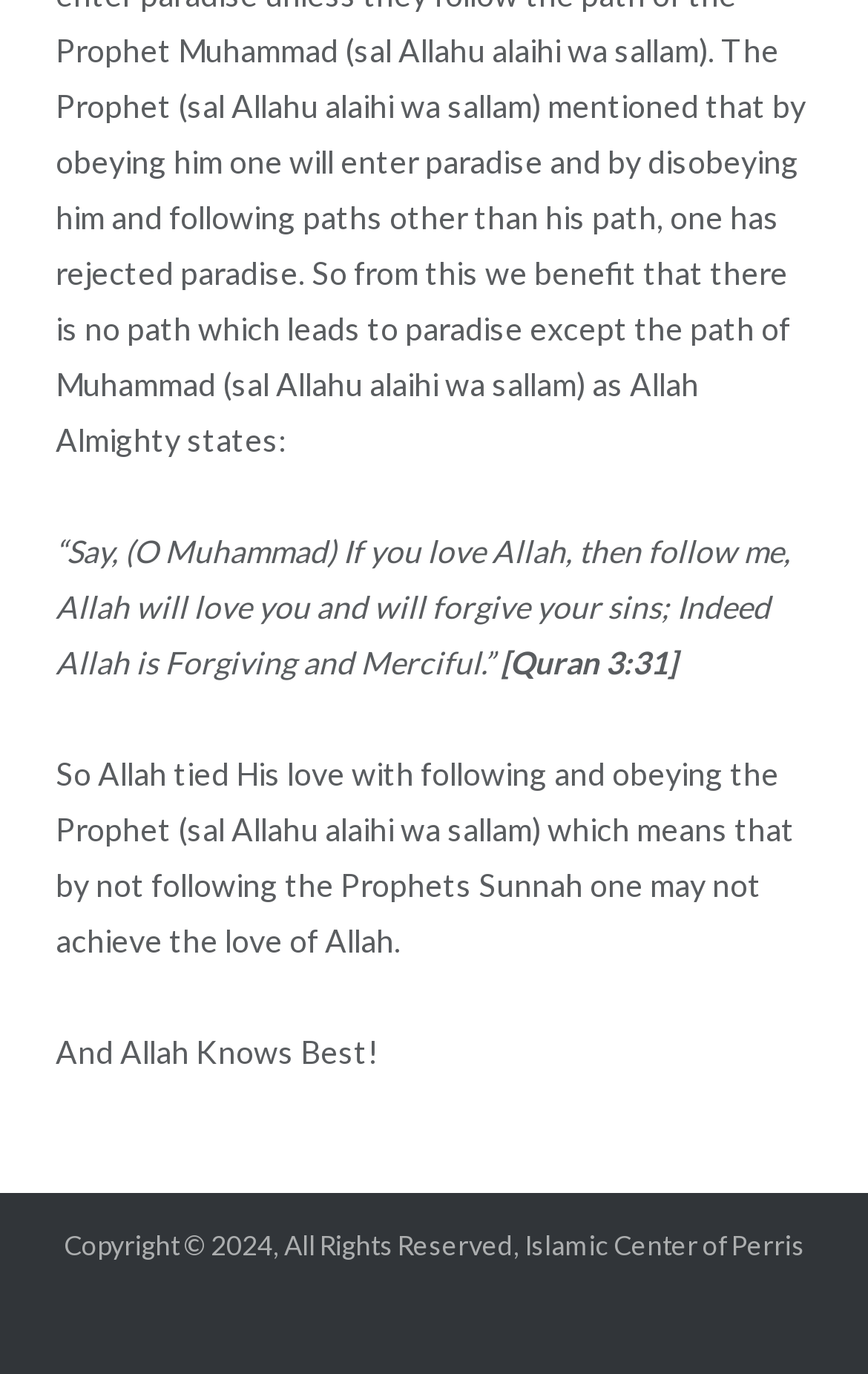What is the phrase mentioned after the Quran verse?
Using the image as a reference, give a one-word or short phrase answer.

So Allah tied His love